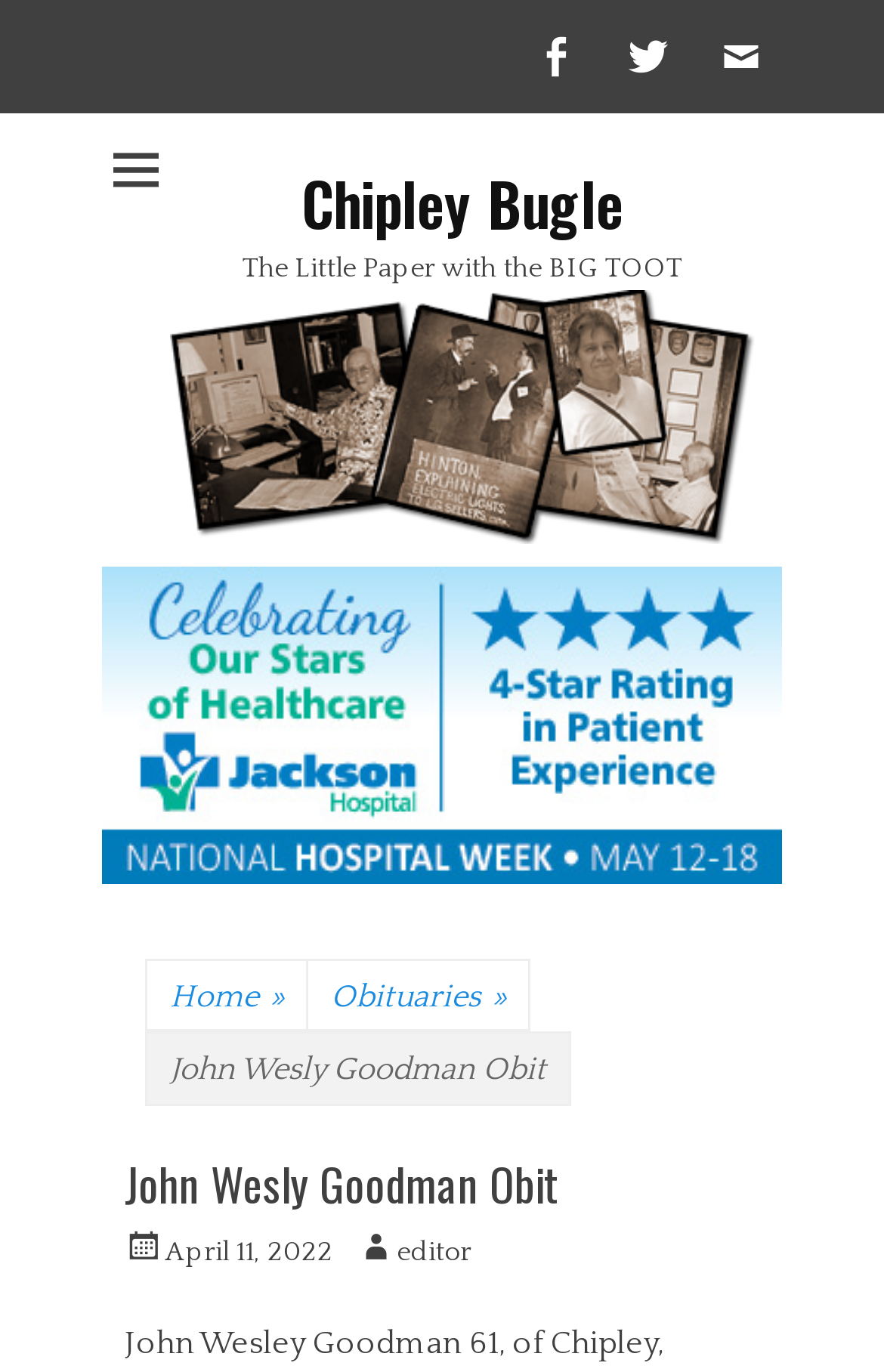What is the slogan of the website?
Please respond to the question with as much detail as possible.

I found the answer by looking at the StaticText element with the text 'The Little Paper with the BIG TOOT' which is a child of the Root Element.